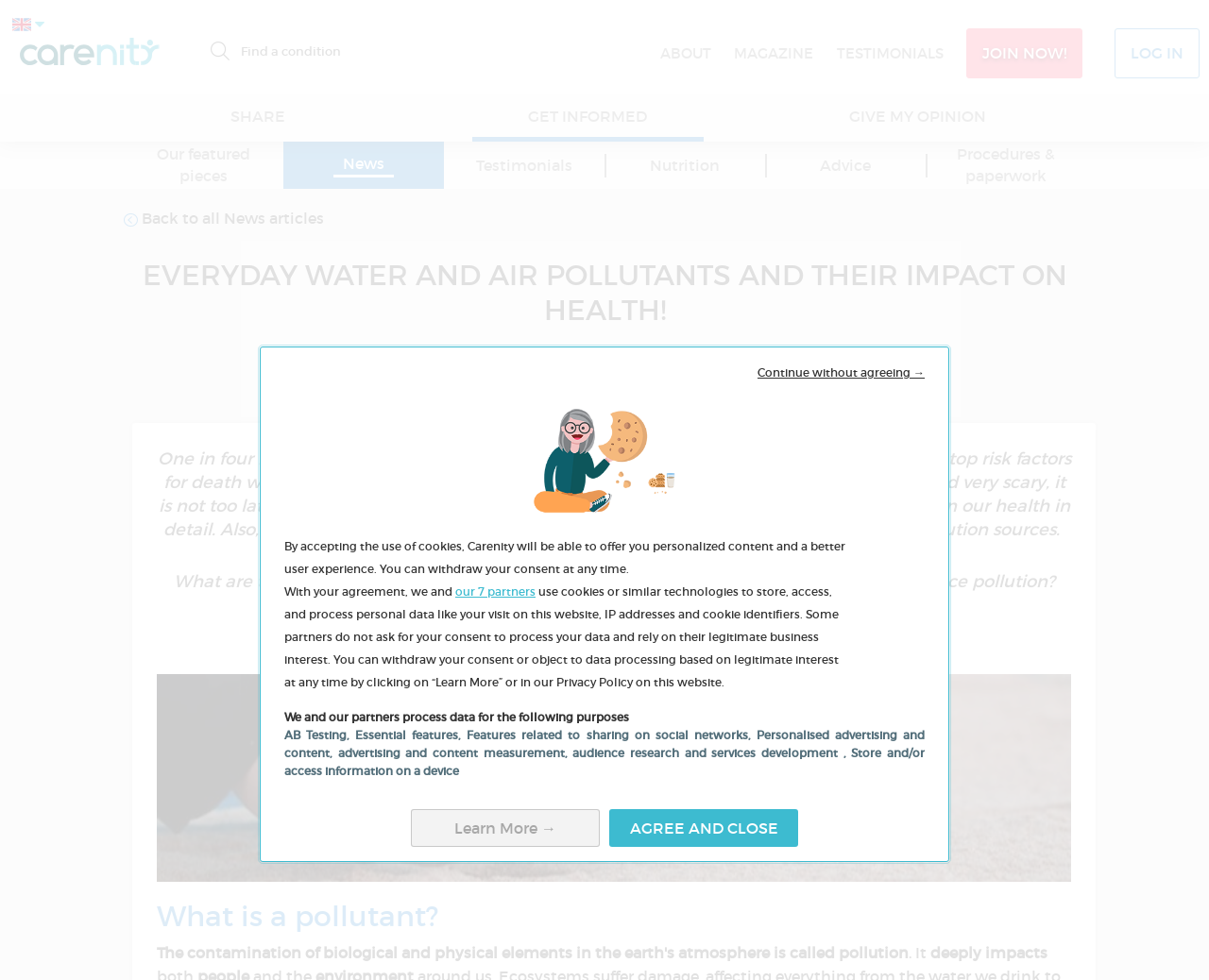Determine the main text heading of the webpage and provide its content.

EVERYDAY WATER AND AIR POLLUTANTS AND THEIR IMPACT ON HEALTH!